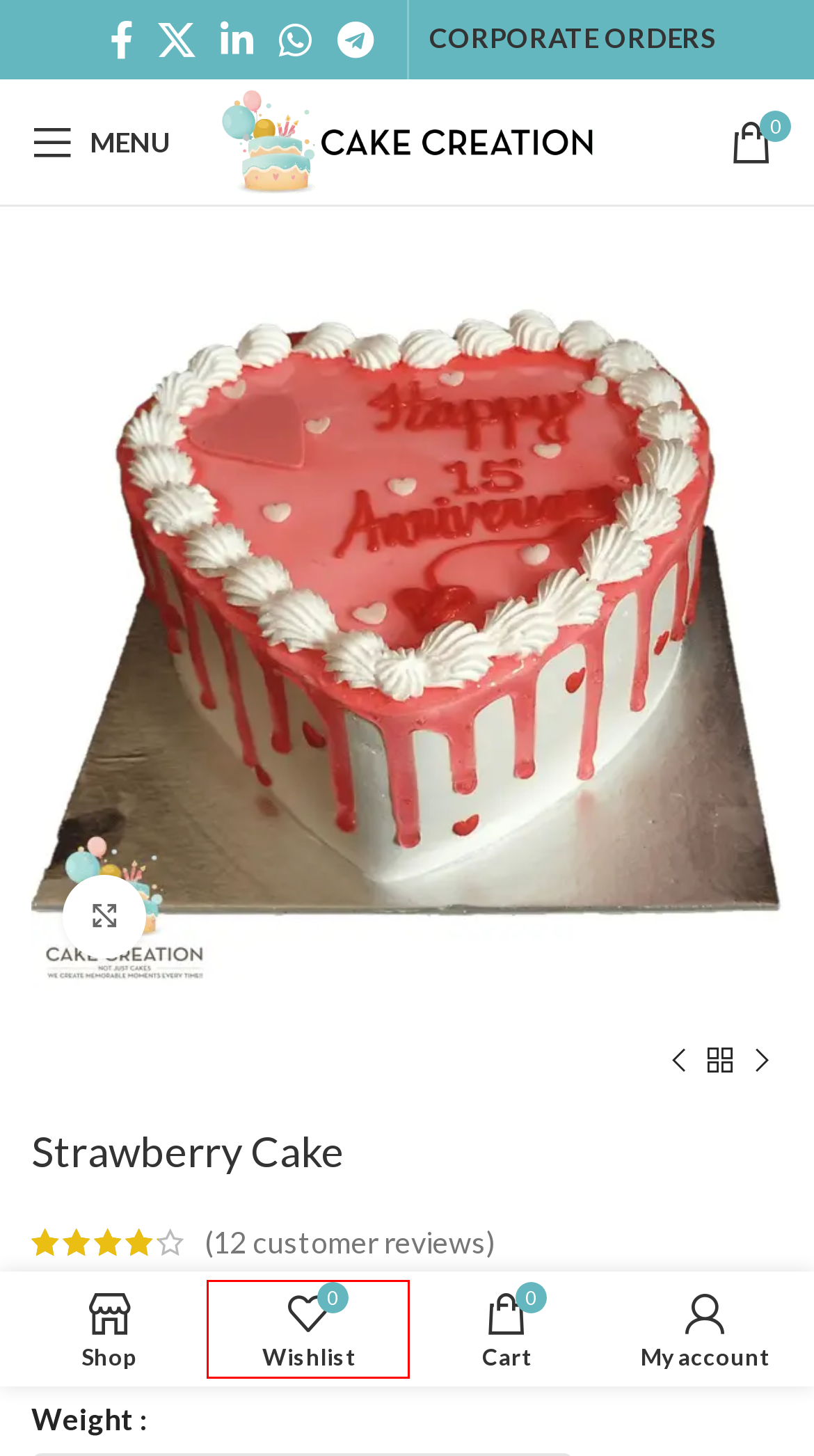A screenshot of a webpage is given with a red bounding box around a UI element. Choose the description that best matches the new webpage shown after clicking the element within the red bounding box. Here are the candidates:
A. Pinata Round Shape Cake | Cake Creation | Online Cake Delivery | 1
B. Corporate Orders | Cake Creation | Online Cake Delivery | 1
C. Tier Cakes | Cake Creation | Online Cake Delivery | 1
D. Wishlist | Cake Creation | Online Cake Delivery 1
E. Cake Creation | Cakes For All Occasions | Bangalore Best Bakers
F. Seasonal Fresh Fruit Cake | Cake Creation | Online Cake Delivery | 1
G. Cake Creation | Cake For All Occassion | Order Now And Get 10% Off.
H. Customized Cakes | Cake Creation | Online Cake Delivery | 1

D